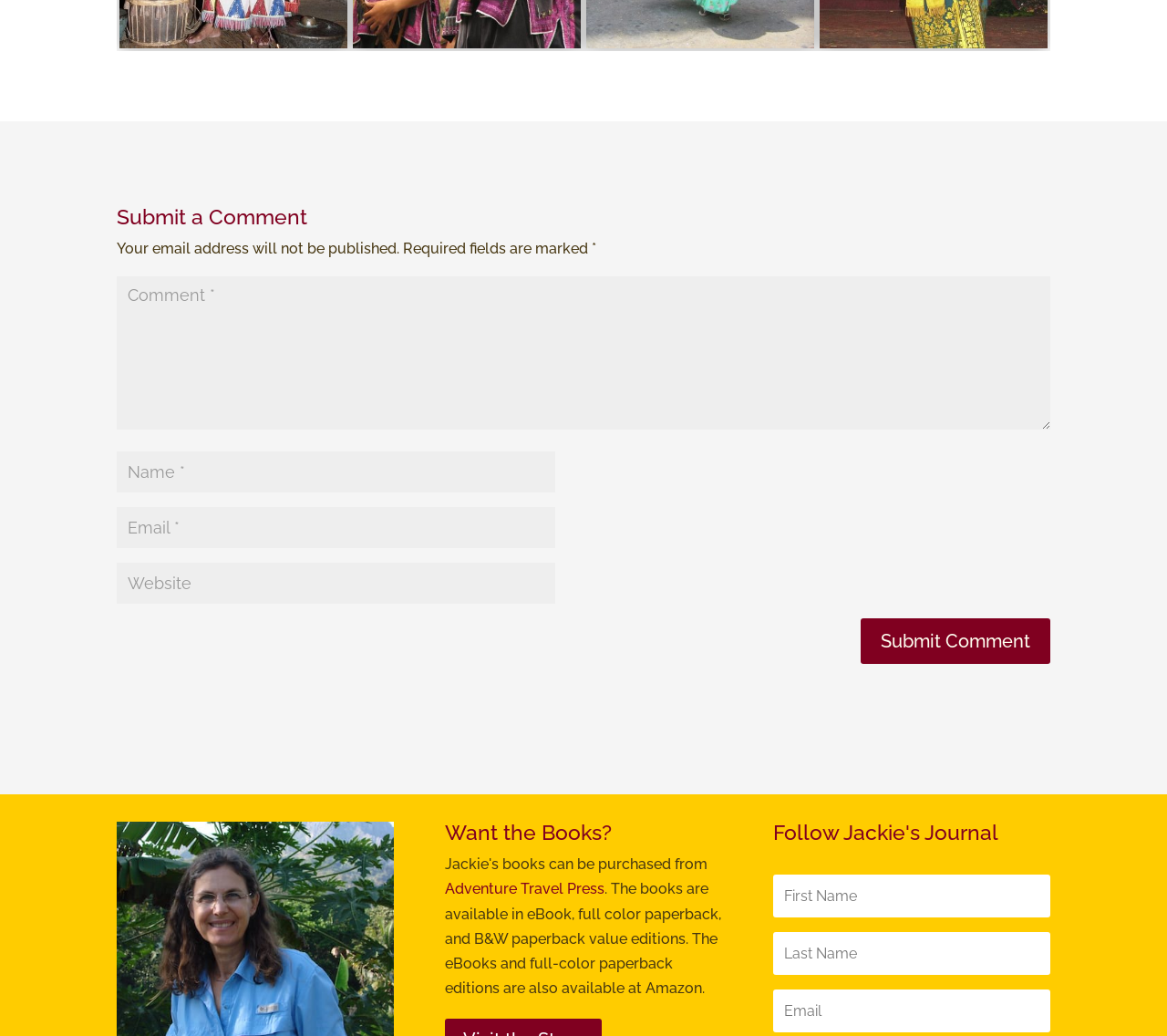Pinpoint the bounding box coordinates of the area that must be clicked to complete this instruction: "Enter your email address".

[0.1, 0.489, 0.476, 0.529]